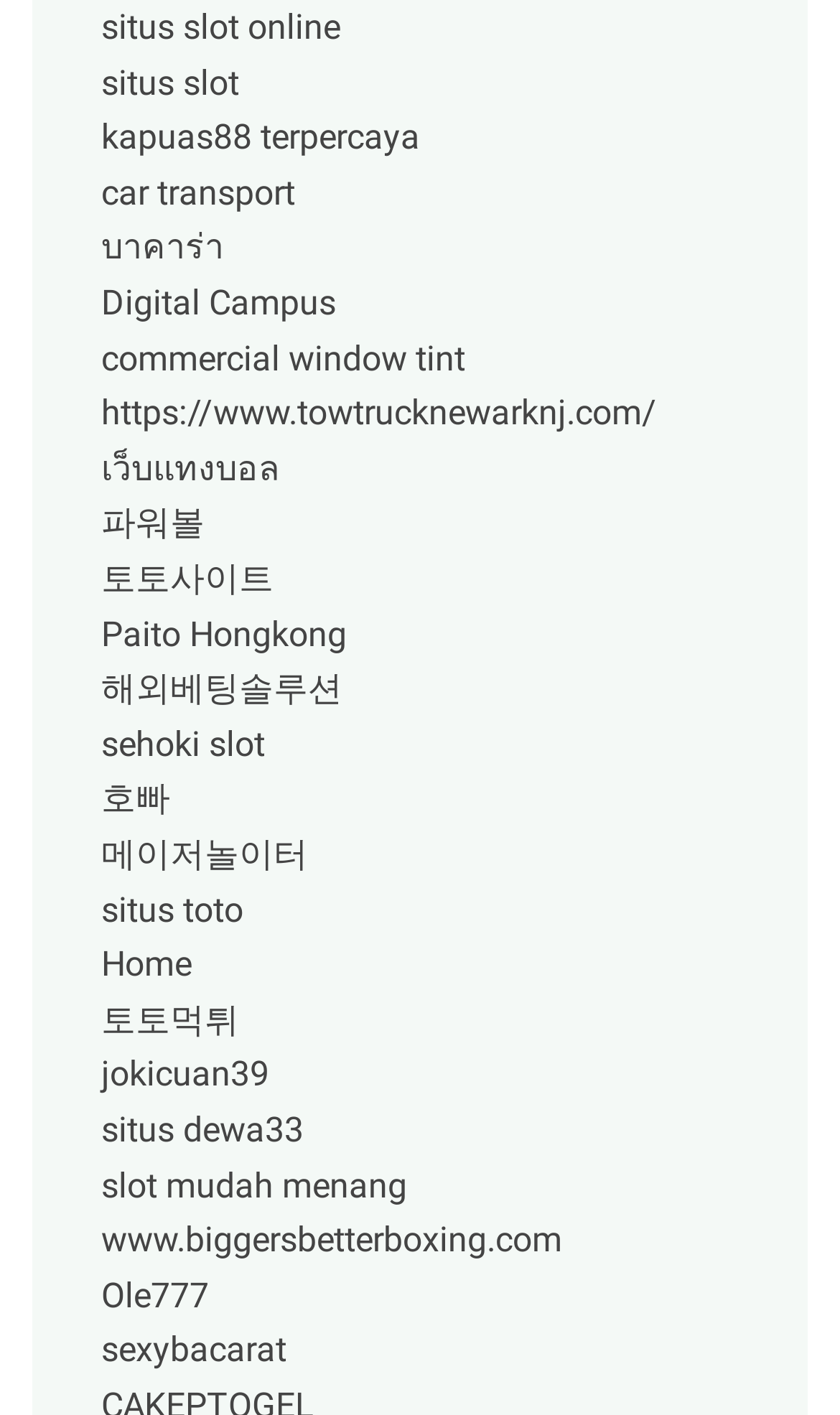What is the link that contains the word 'Digital'?
Please provide a single word or phrase as your answer based on the image.

Digital Campus